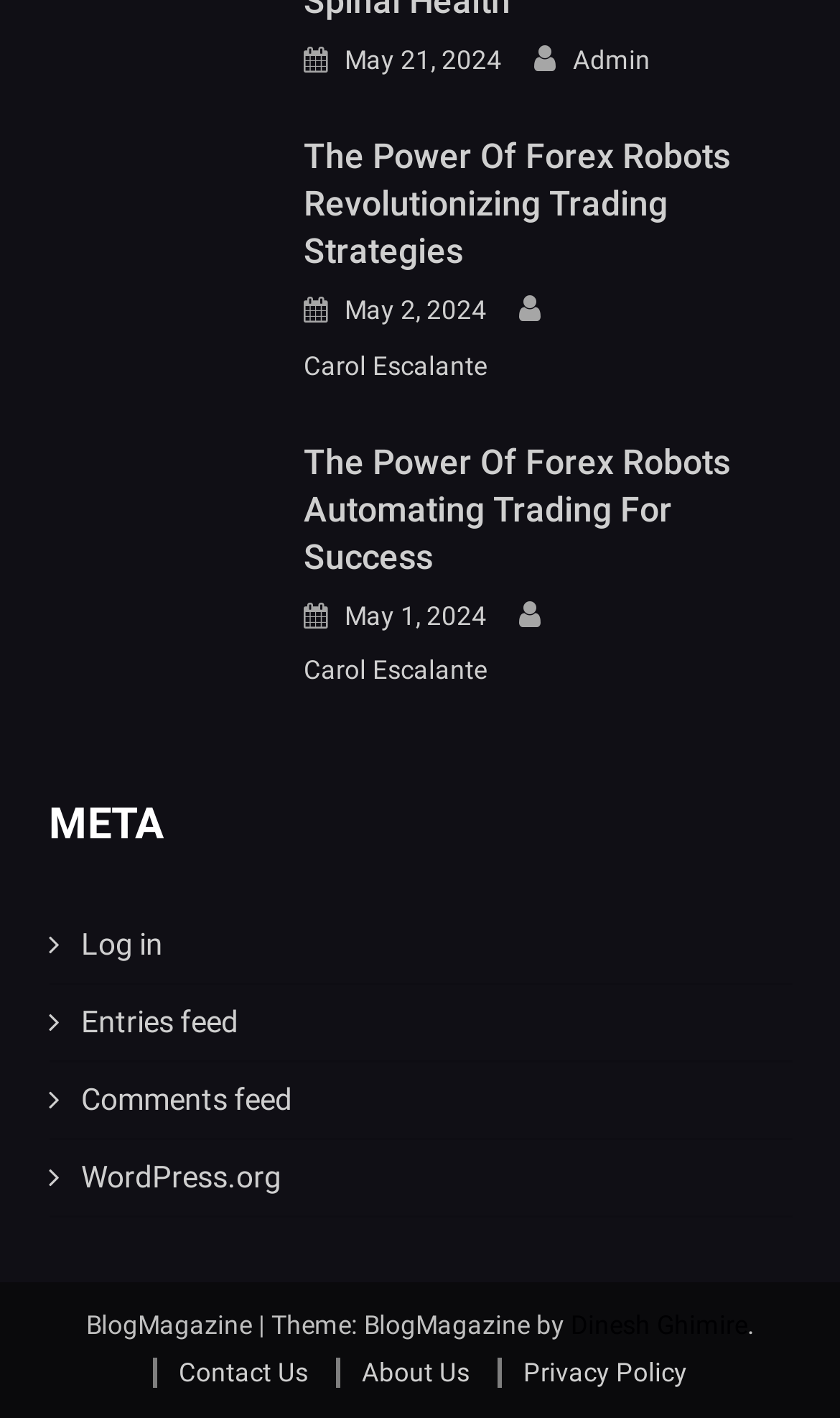Please provide the bounding box coordinates for the UI element as described: "WordPress.org". The coordinates must be four floats between 0 and 1, represented as [left, top, right, bottom].

[0.058, 0.804, 0.942, 0.859]